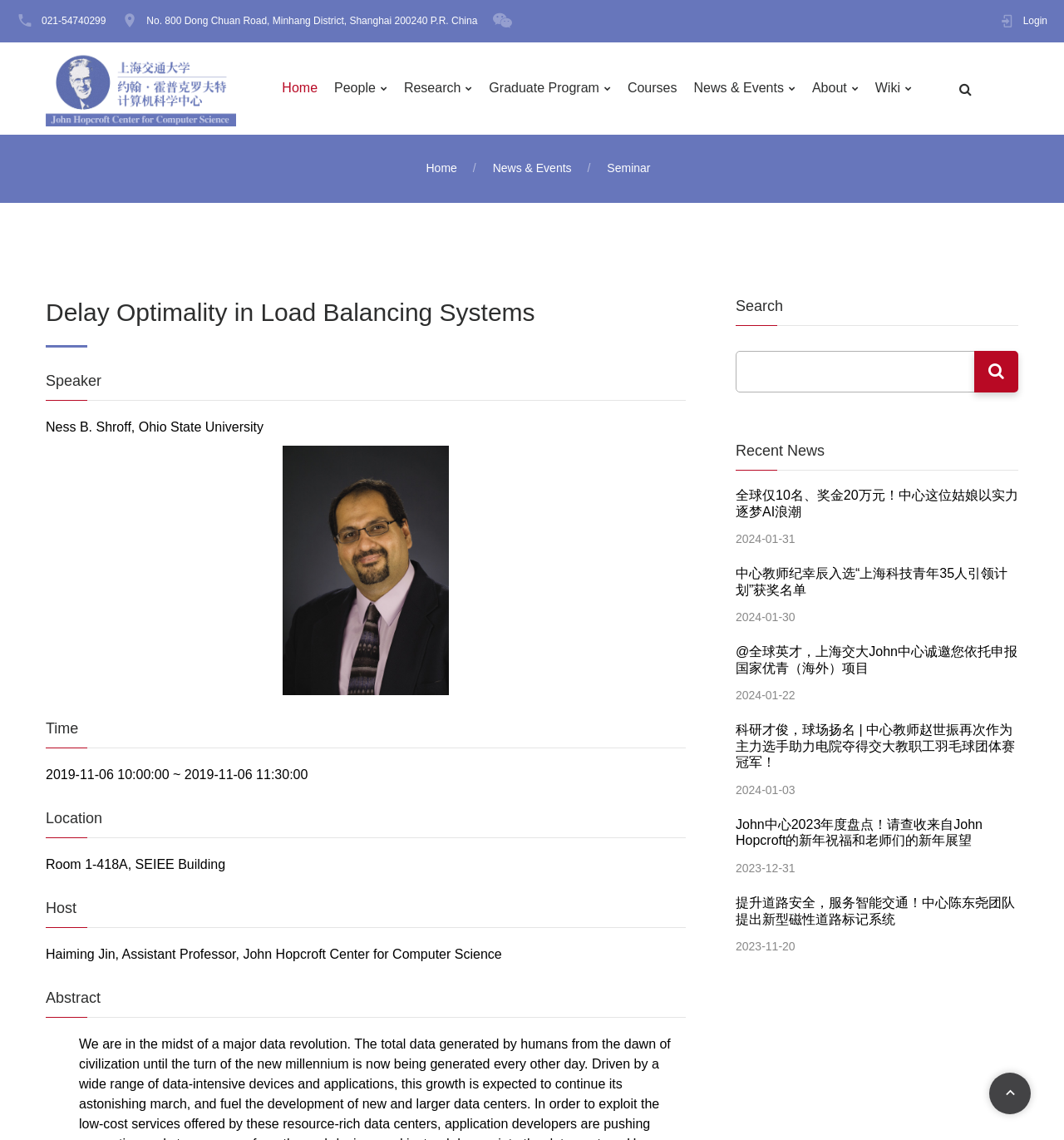Respond with a single word or phrase to the following question:
Who is the speaker of the seminar?

Ness B. Shroff, Ohio State University